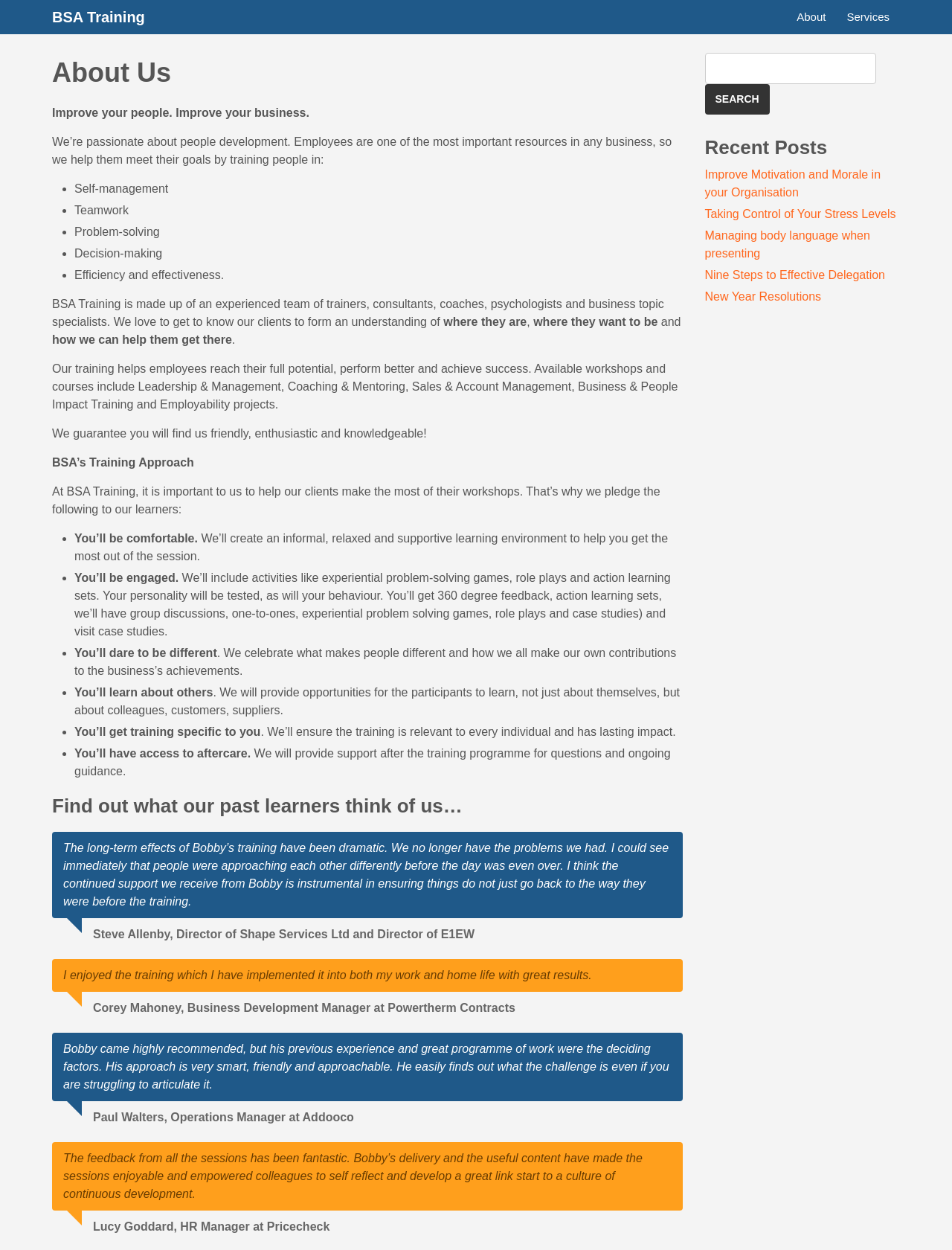Identify the bounding box coordinates of the region that needs to be clicked to carry out this instruction: "Click on the 'Improve Motivation and Morale in your Organisation' link". Provide these coordinates as four float numbers ranging from 0 to 1, i.e., [left, top, right, bottom].

[0.74, 0.135, 0.925, 0.159]